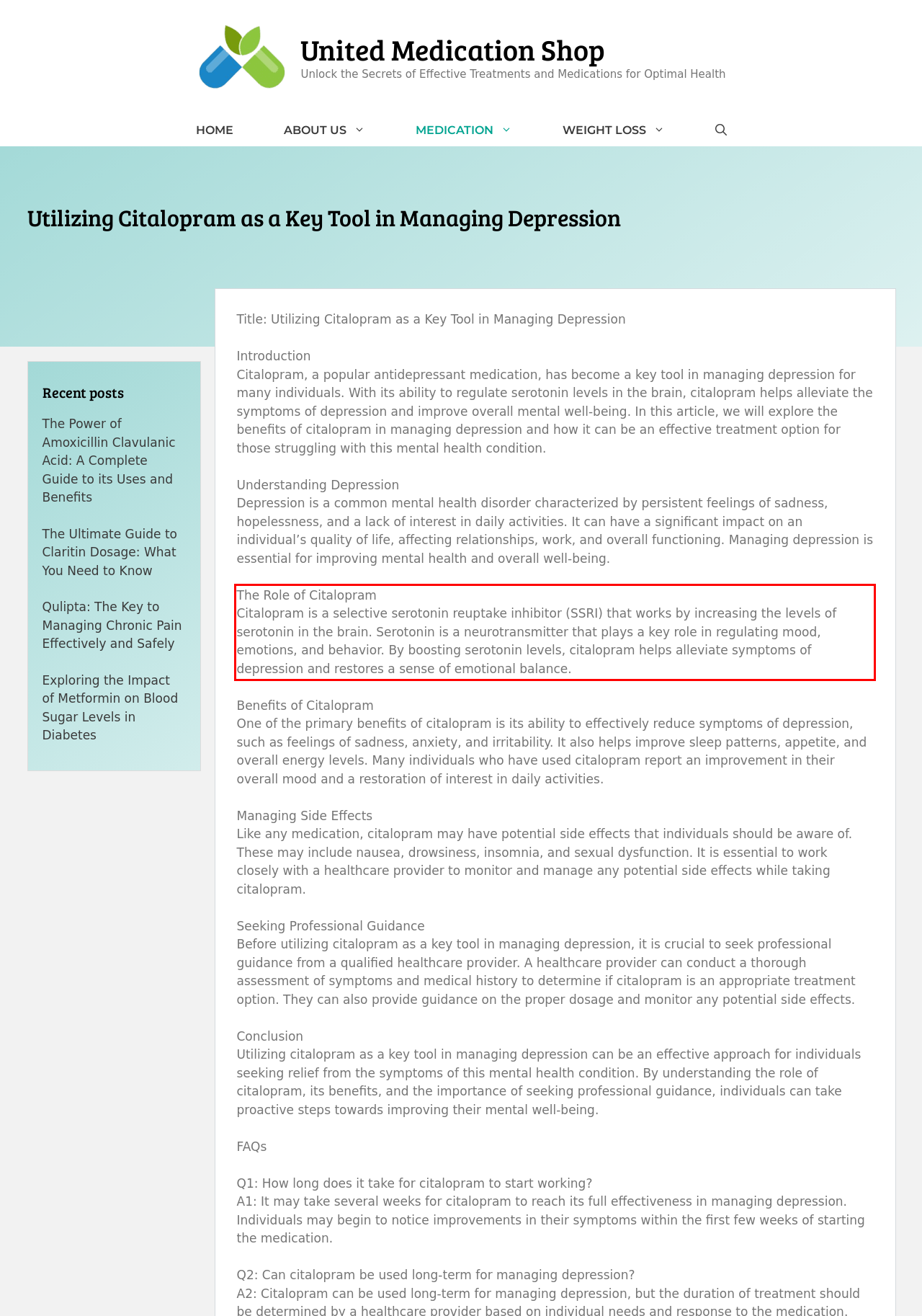Please extract the text content from the UI element enclosed by the red rectangle in the screenshot.

The Role of Citalopram Citalopram is a selective serotonin reuptake inhibitor (SSRI) that works by increasing the levels of serotonin in the brain. Serotonin is a neurotransmitter that plays a key role in regulating mood, emotions, and behavior. By boosting serotonin levels, citalopram helps alleviate symptoms of depression and restores a sense of emotional balance.